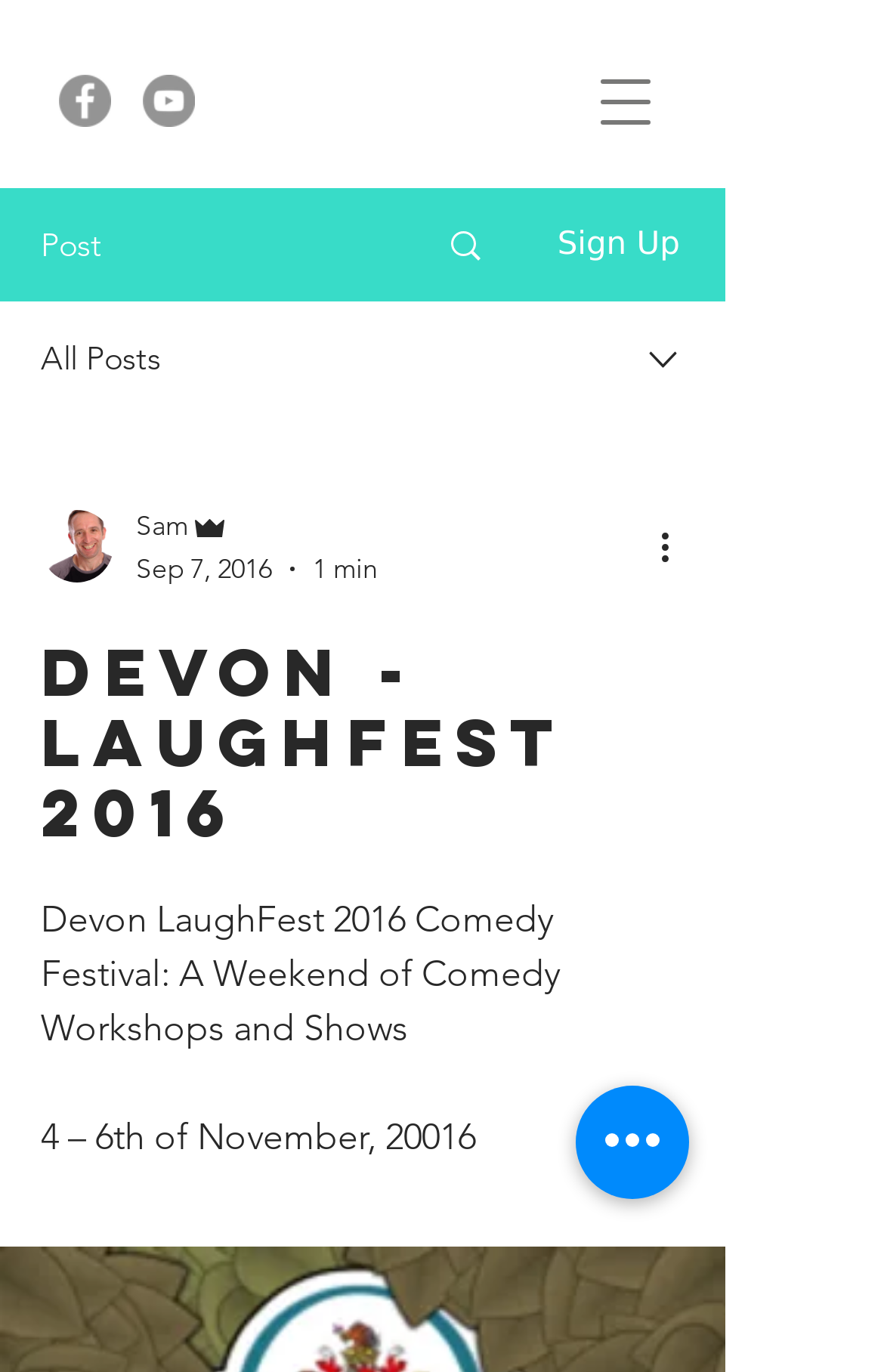How many social media links are available?
Could you answer the question with a detailed and thorough explanation?

I counted the number of social media links in the social bar section, which includes Facebook and YouTube links.